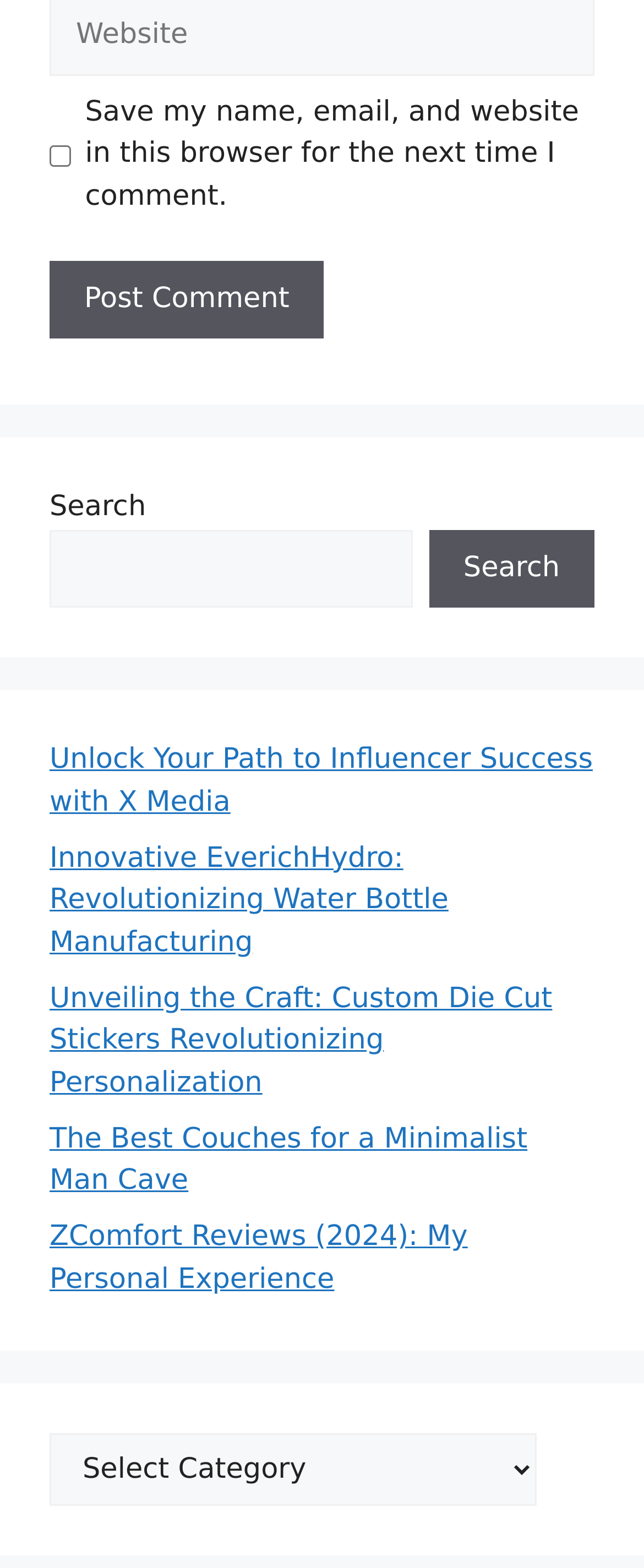What is the purpose of the checkbox?
Based on the screenshot, answer the question with a single word or phrase.

Save comment info